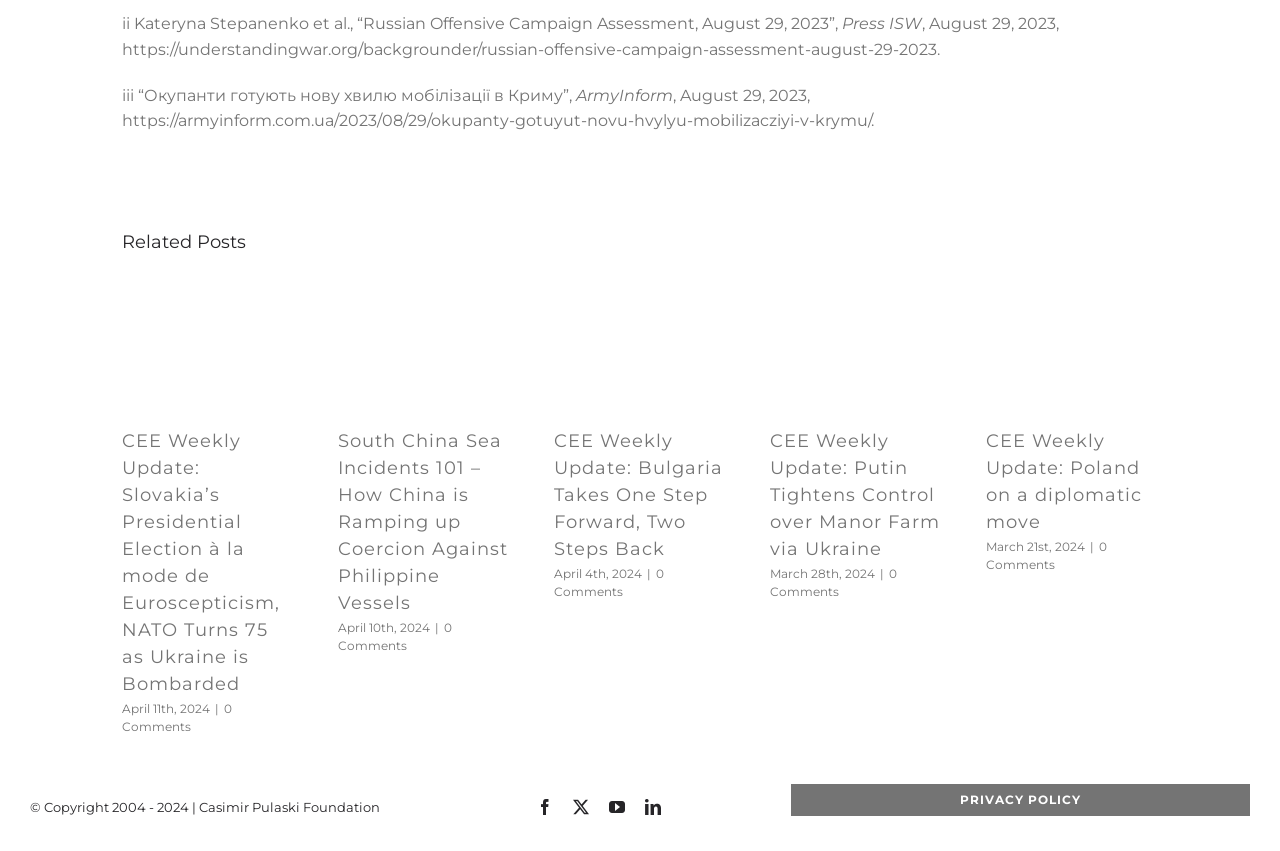Using the given description, provide the bounding box coordinates formatted as (top-left x, top-left y, bottom-right x, bottom-right y), with all values being floating point numbers between 0 and 1. Description: https://armyinform.com.ua/2023/08/29/okupanty-gotuyut-novu-hvylyu-mobilizacziyi-v-krymu/

[0.095, 0.131, 0.68, 0.153]